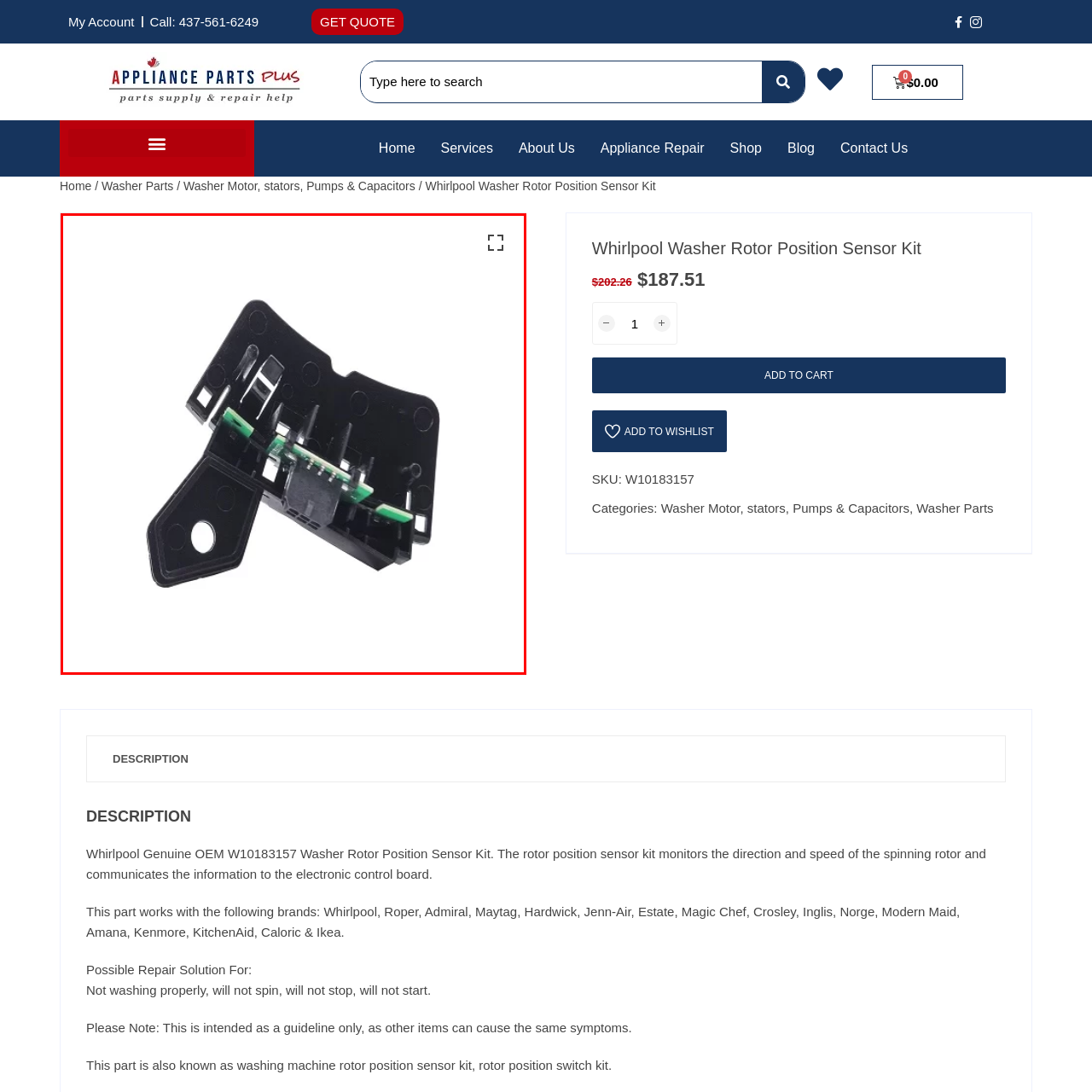What is the color of the sensor's housing?
Analyze the image encased by the red bounding box and elaborate on your answer to the question.

The design of the sensor features a black plastic housing with integrated connection points and a mounting tab, making installation straightforward for appliance repair specialists or DIY enthusiasts.